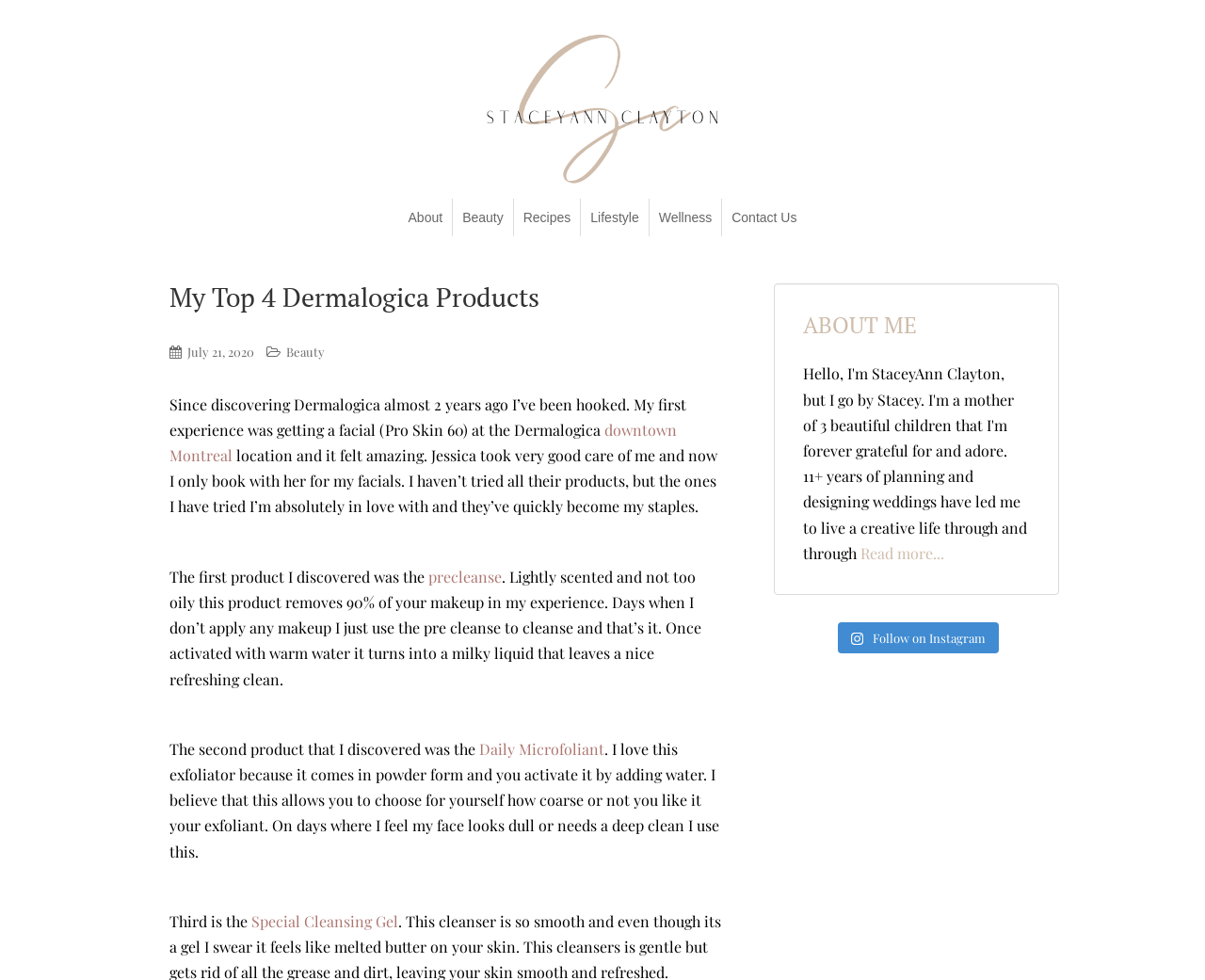Identify the bounding box coordinates for the UI element described by the following text: "901ummah@gmail.com". Provide the coordinates as four float numbers between 0 and 1, in the format [left, top, right, bottom].

None